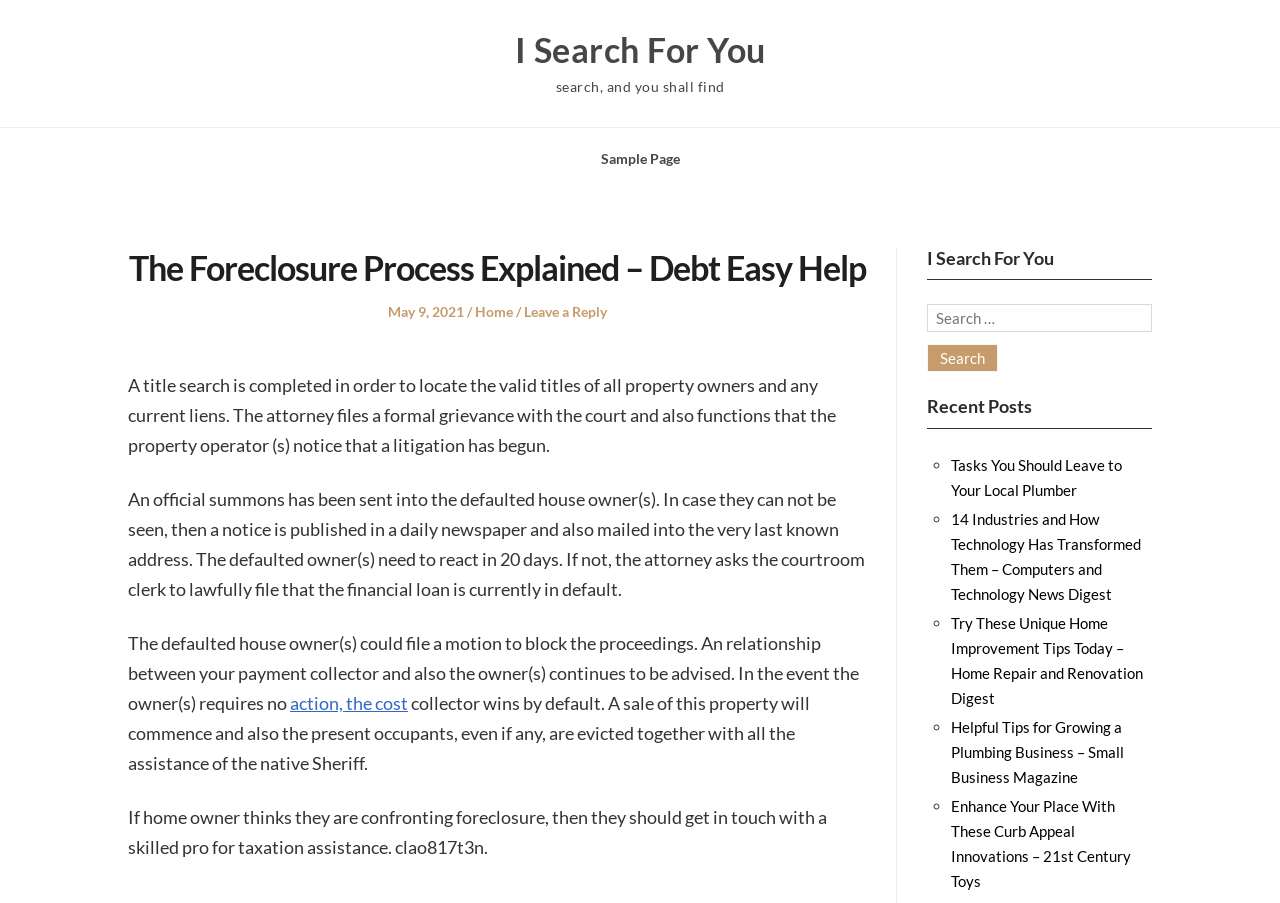What happens if the defaulted owner does not respond?
Look at the image and respond with a one-word or short-phrase answer.

Attorney asks court to file default